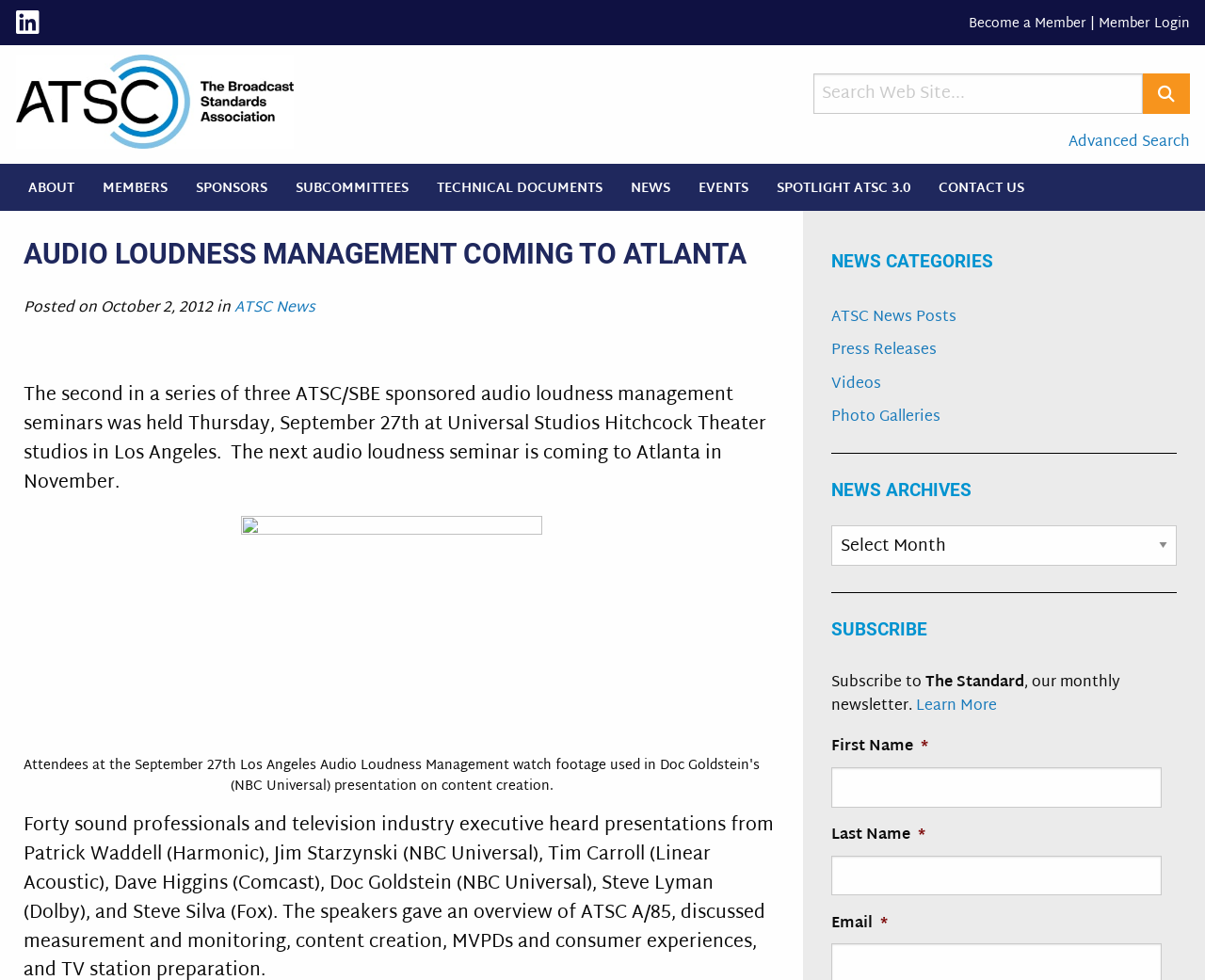Please specify the bounding box coordinates for the clickable region that will help you carry out the instruction: "Search for something".

[0.675, 0.075, 0.987, 0.116]